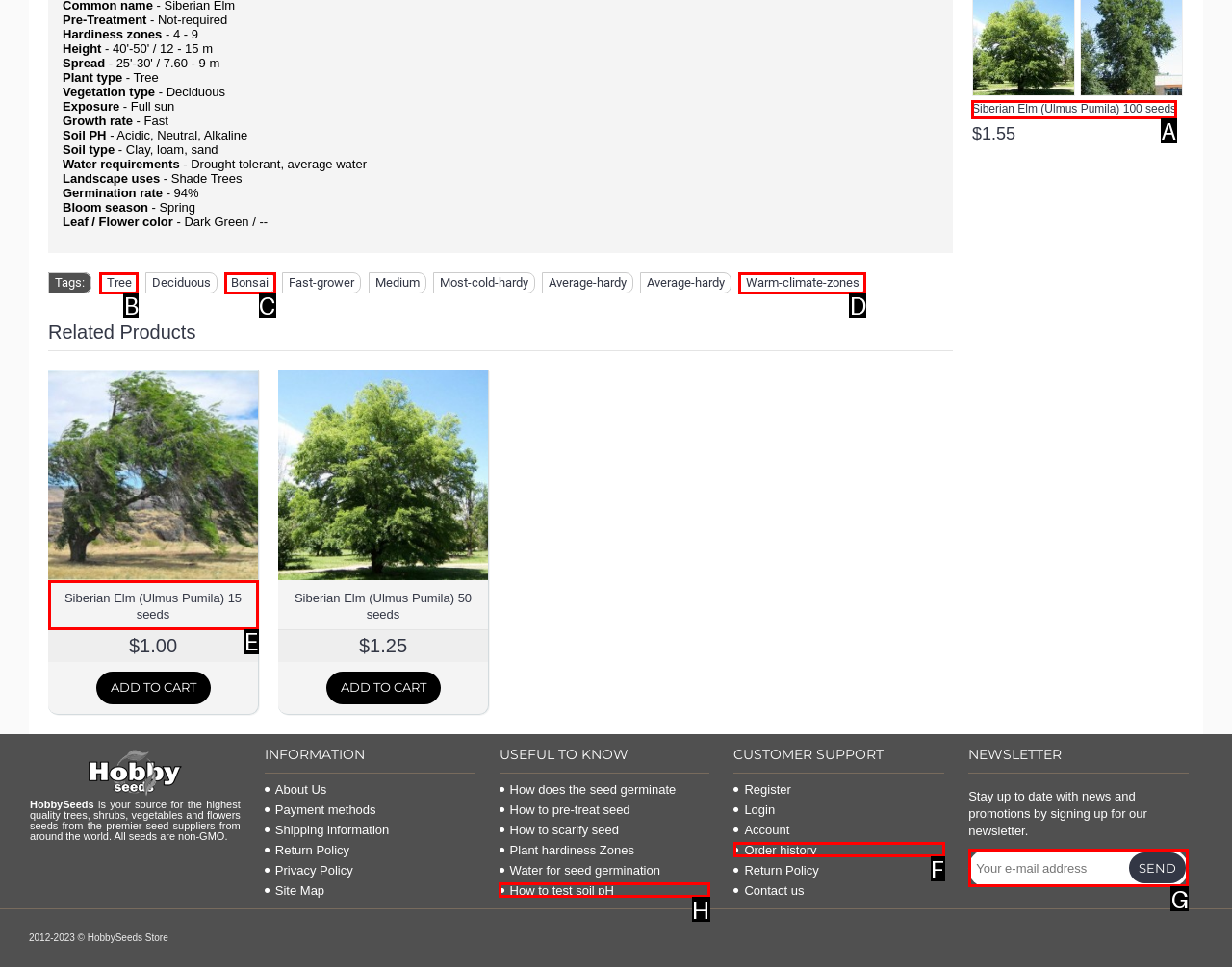Point out the option that needs to be clicked to fulfill the following instruction: Click on the 'Siberian Elm (Ulmus Pumila) 100 seeds' link
Answer with the letter of the appropriate choice from the listed options.

A